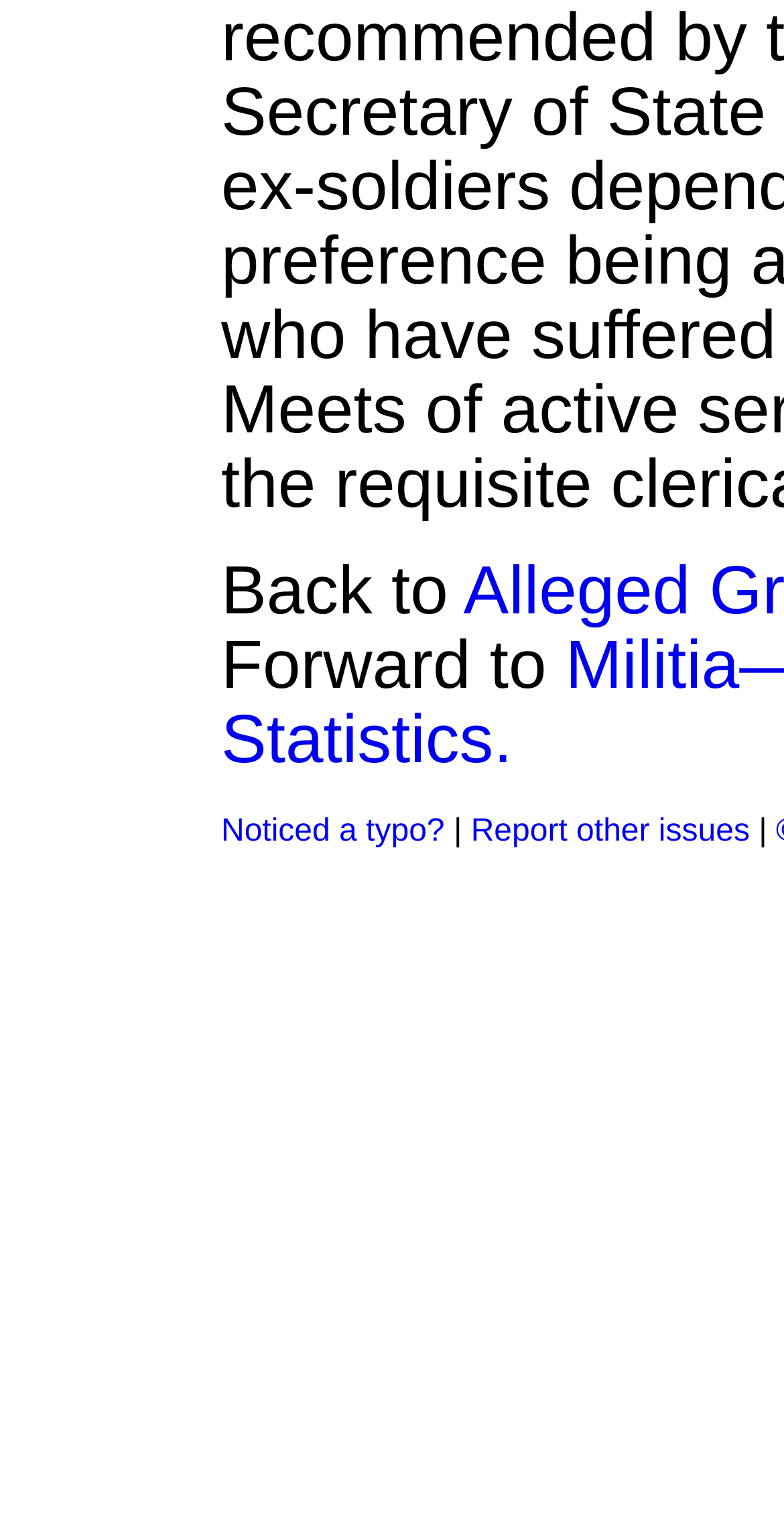Extract the bounding box coordinates for the UI element described by the text: "Circuit Training and Exercise Drills". The coordinates should be in the form of [left, top, right, bottom] with values between 0 and 1.

None